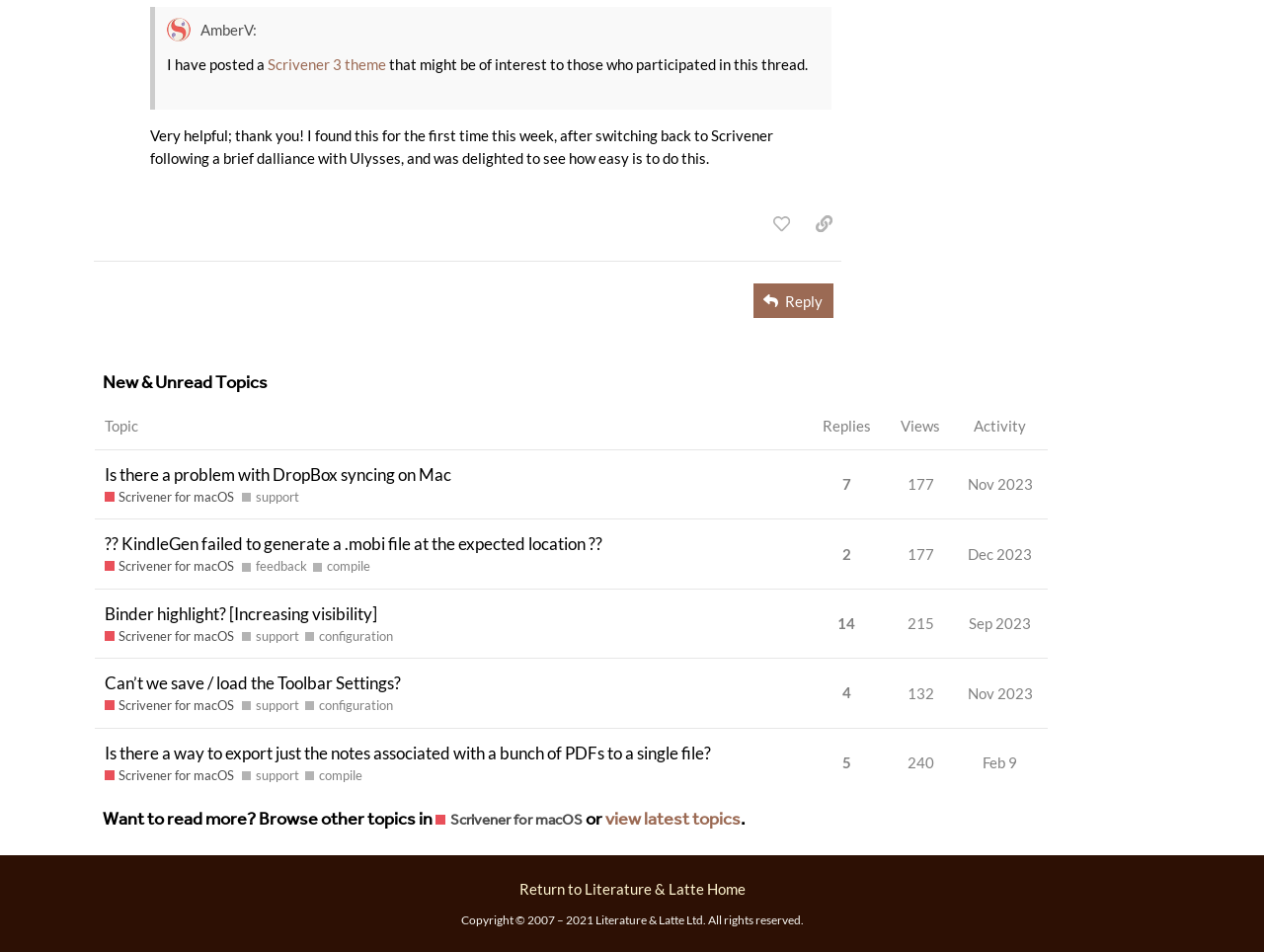Identify the bounding box coordinates of the part that should be clicked to carry out this instruction: "Reply to the post".

[0.596, 0.298, 0.659, 0.334]